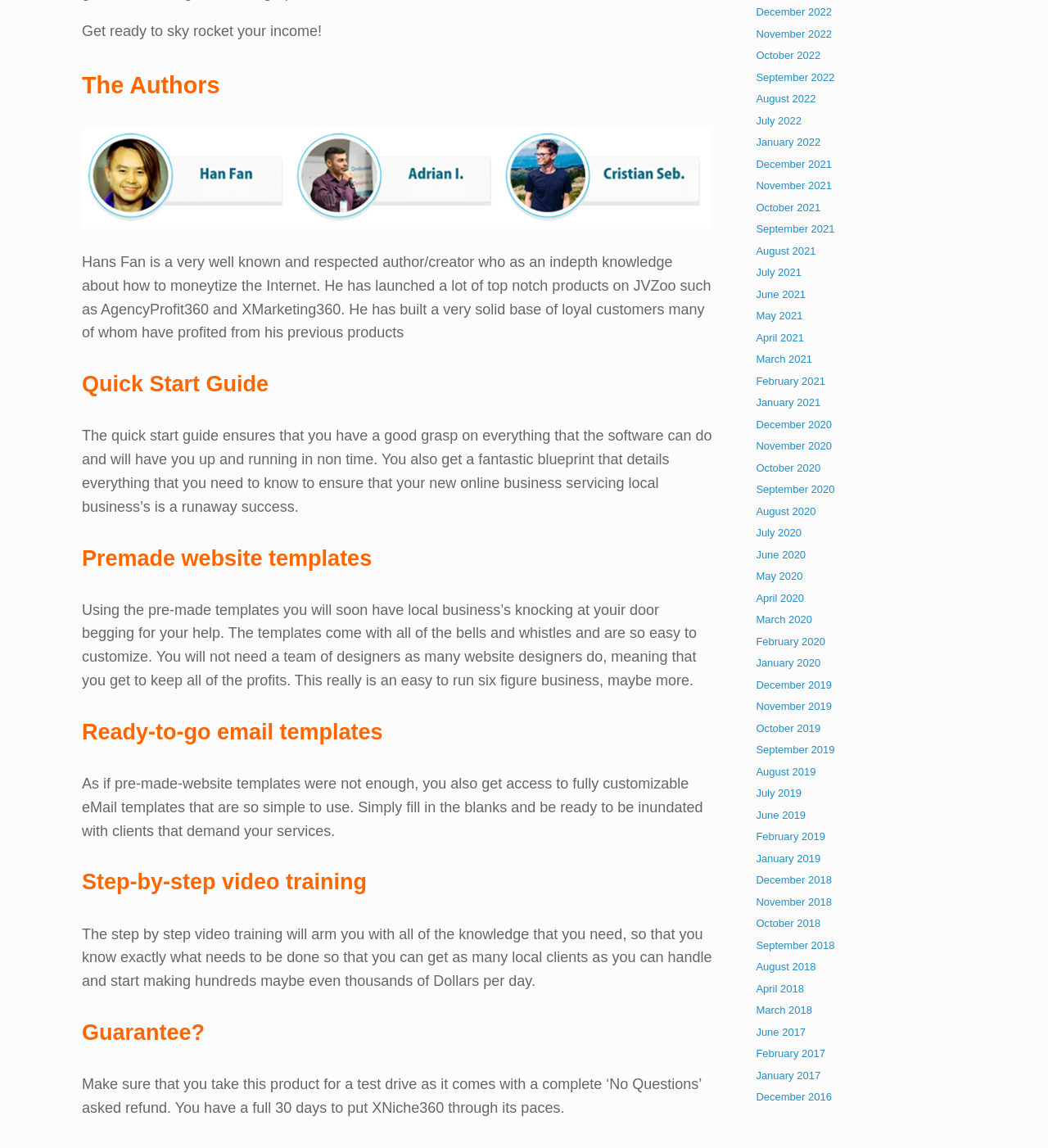Identify the coordinates of the bounding box for the element that must be clicked to accomplish the instruction: "Click on January 2021".

[0.721, 0.345, 0.783, 0.356]